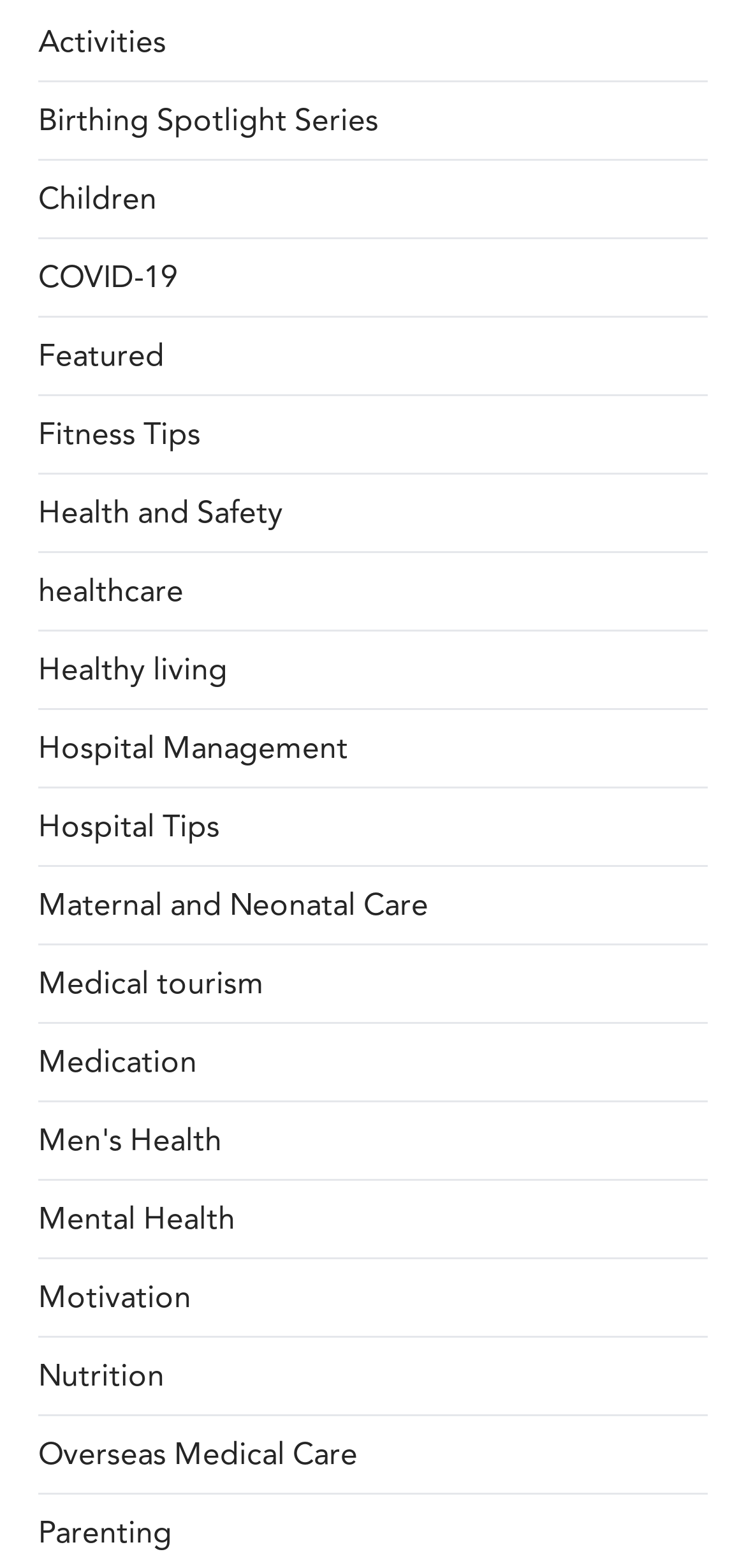Show the bounding box coordinates of the region that should be clicked to follow the instruction: "Click on Activities."

[0.051, 0.013, 0.223, 0.042]